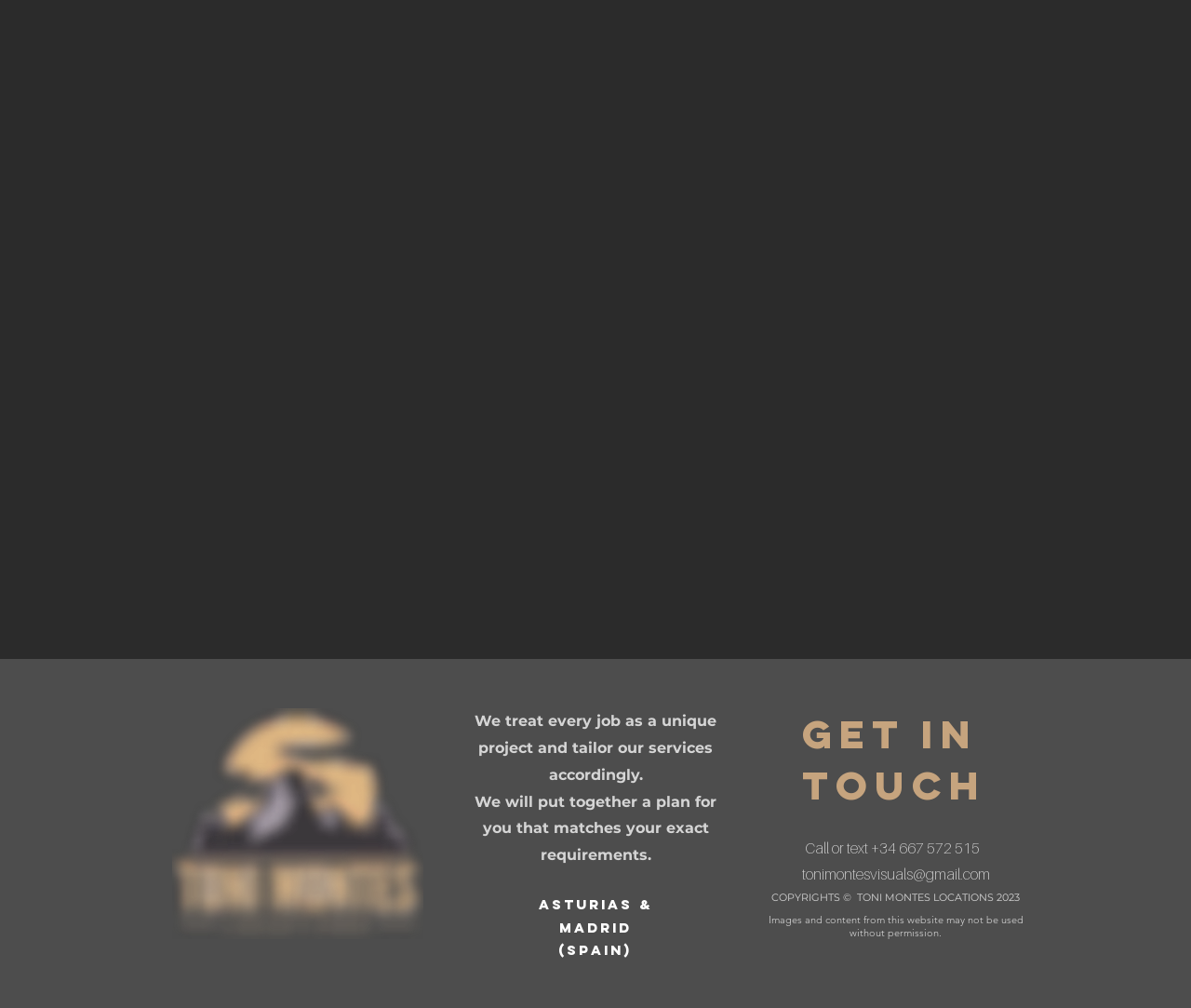What is the contact email?
Please provide a single word or phrase answer based on the image.

tonimontesvisuals@gmail.com